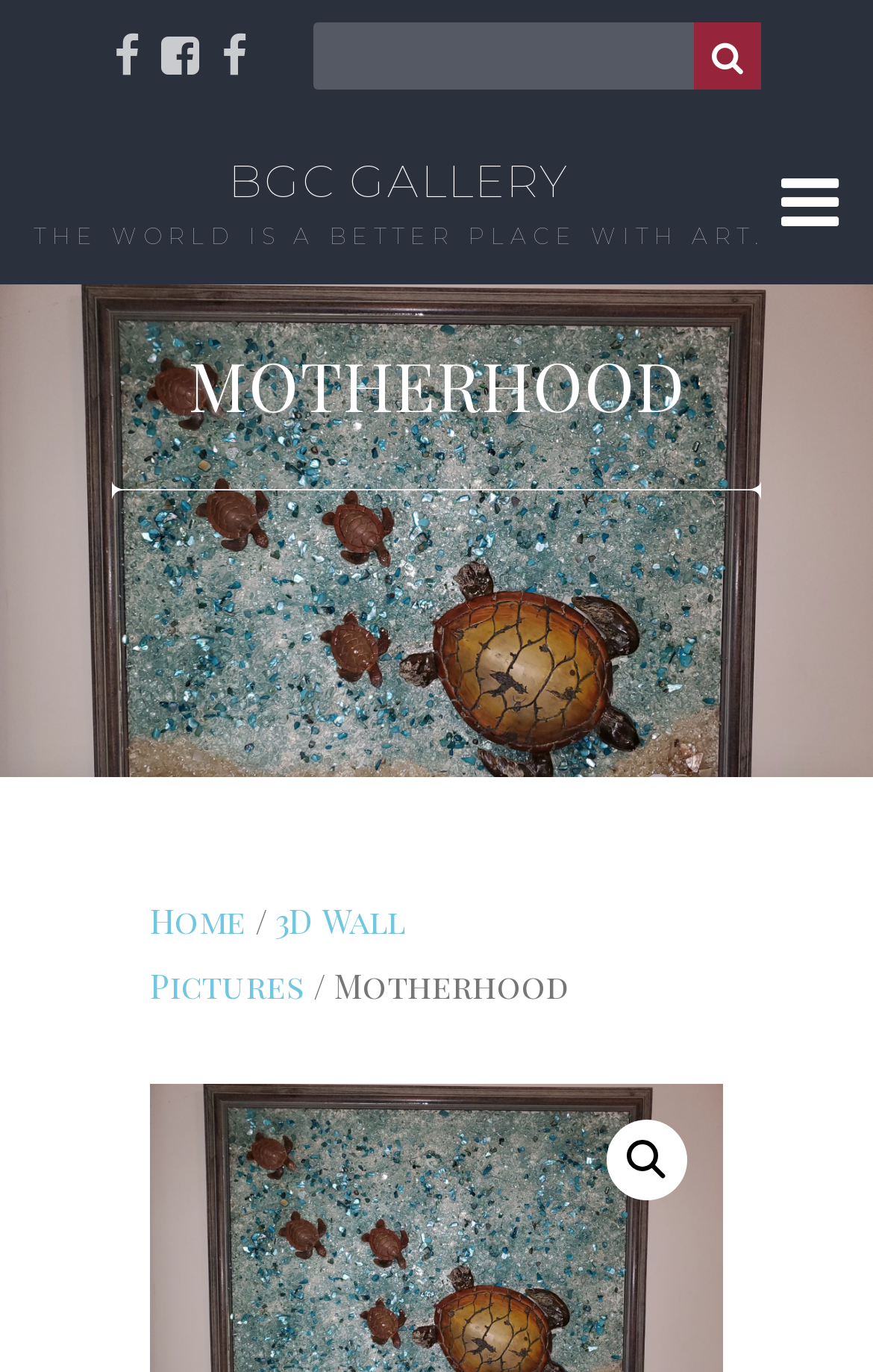How many navigation links are there?
Using the visual information, respond with a single word or phrase.

4